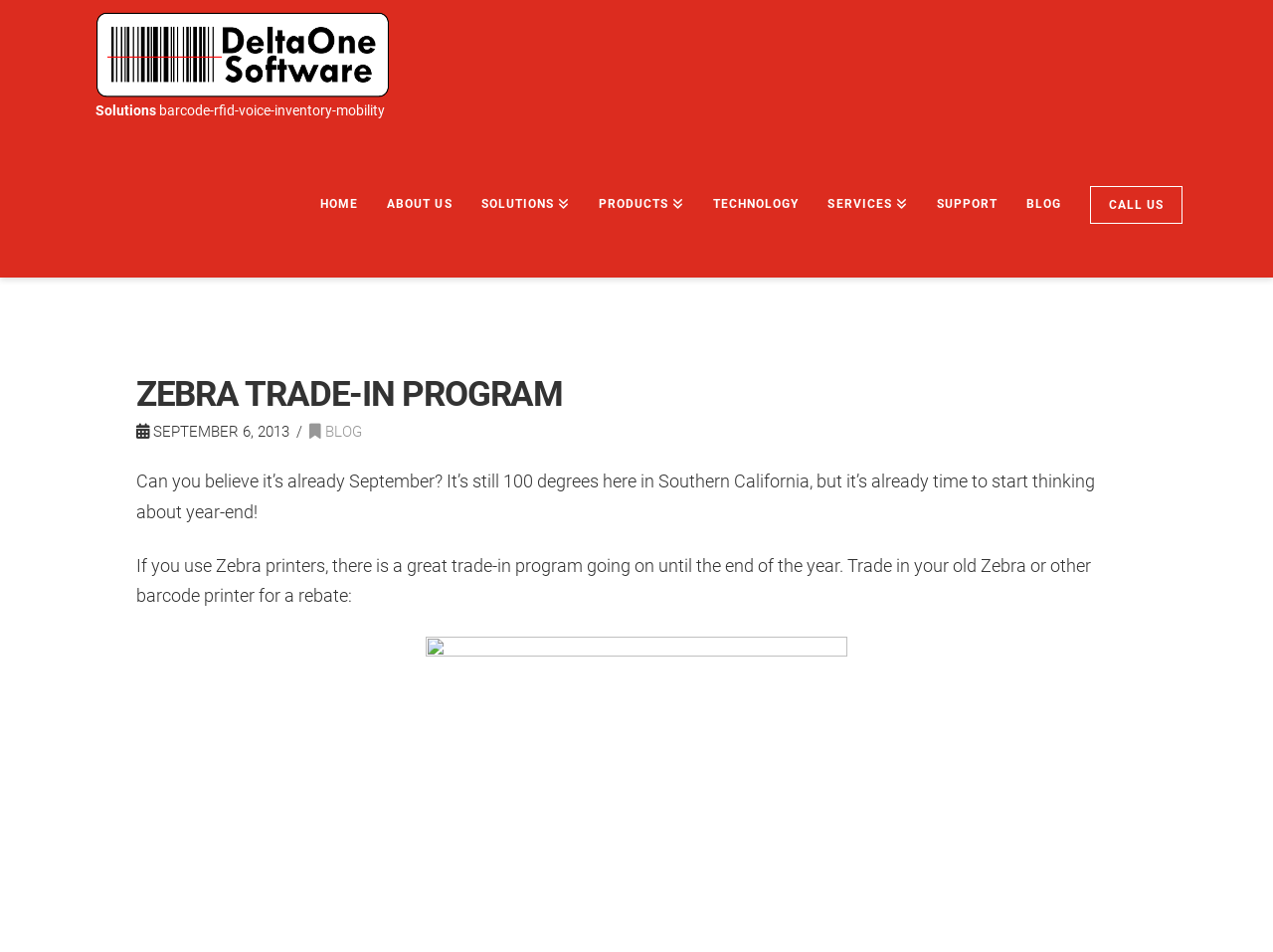Find the bounding box coordinates of the area to click in order to follow the instruction: "Click on the 'DeltaOne Software' link".

[0.073, 0.01, 0.308, 0.104]